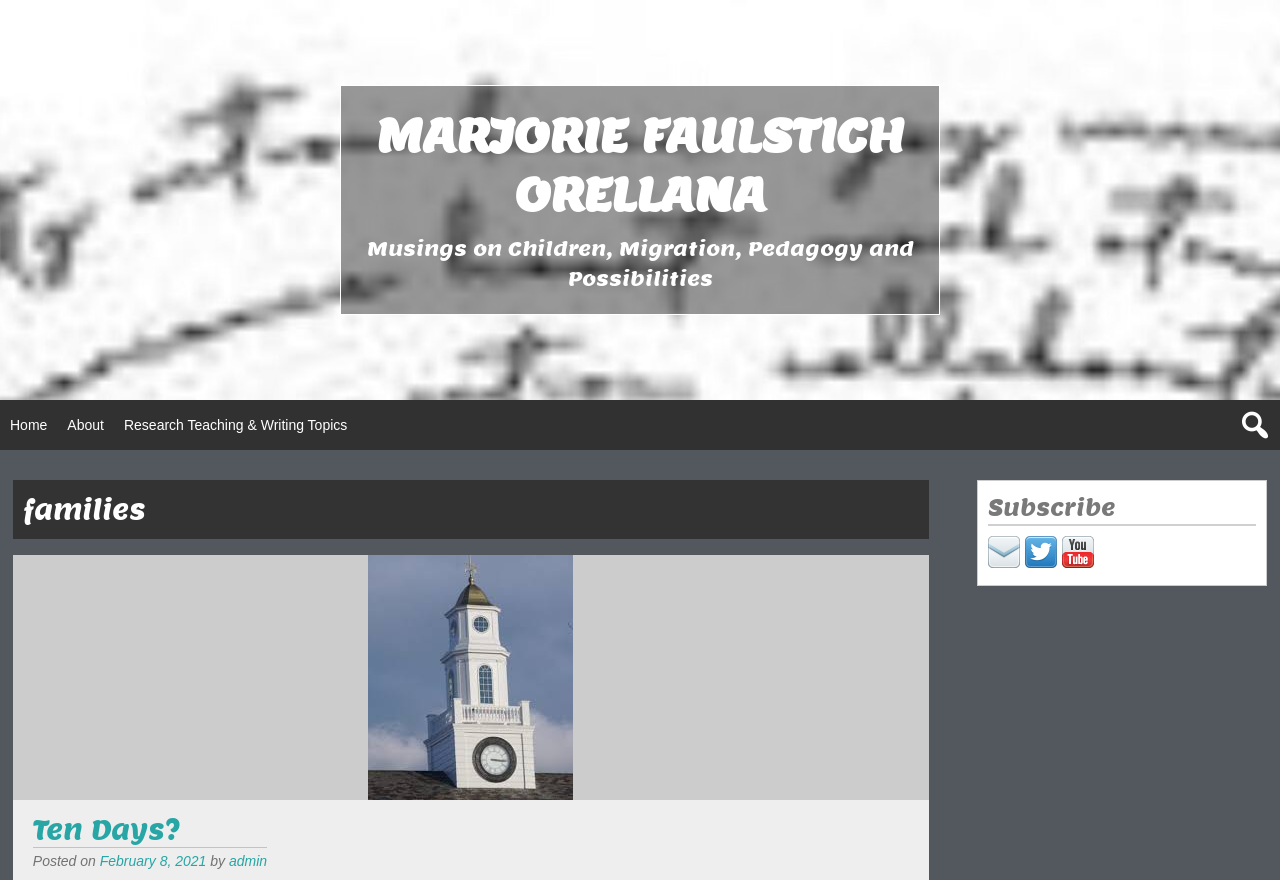With reference to the screenshot, provide a detailed response to the question below:
What is the topic of the first blog post?

The topic of the first blog post can be found in the link element 'Ten Days?' which is a child of the heading element 'families' and has a bounding box coordinate of [0.026, 0.924, 0.141, 0.961].